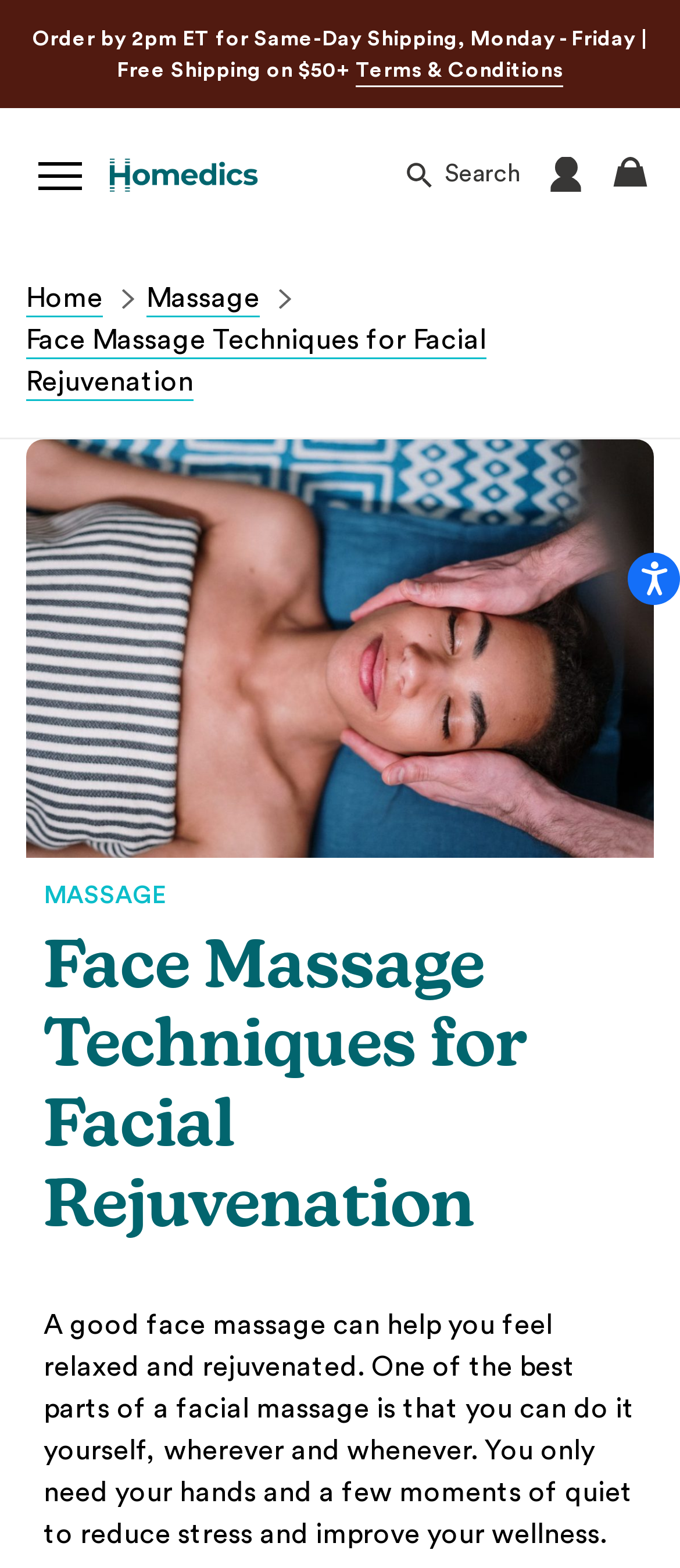Ascertain the bounding box coordinates for the UI element detailed here: "aria-label="show navigation menu"". The coordinates should be provided as [left, top, right, bottom] with each value being a float between 0 and 1.

[0.026, 0.092, 0.151, 0.132]